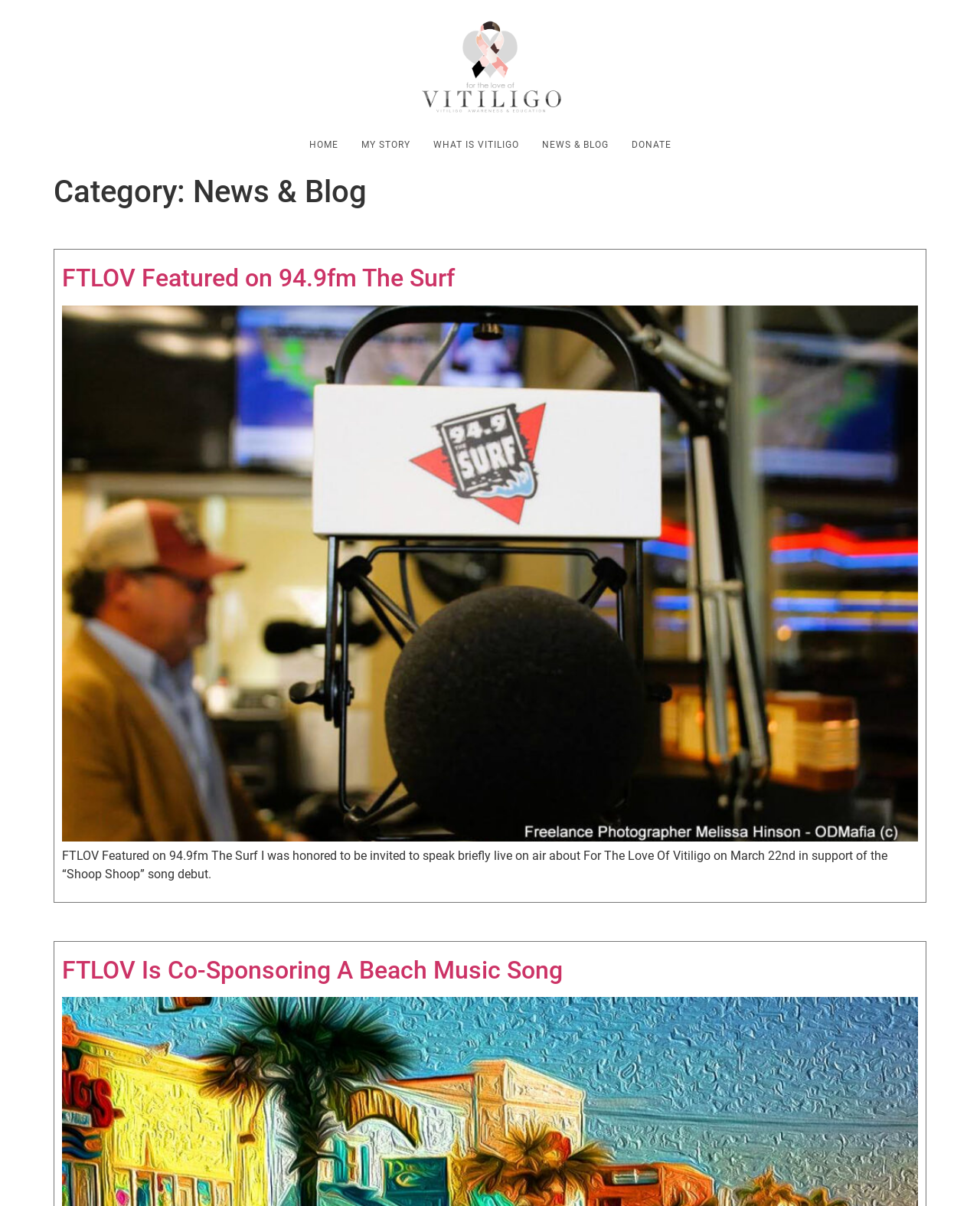Locate the bounding box coordinates of the element I should click to achieve the following instruction: "read FTLOV Featured on 94.9fm The Surf".

[0.063, 0.219, 0.464, 0.243]